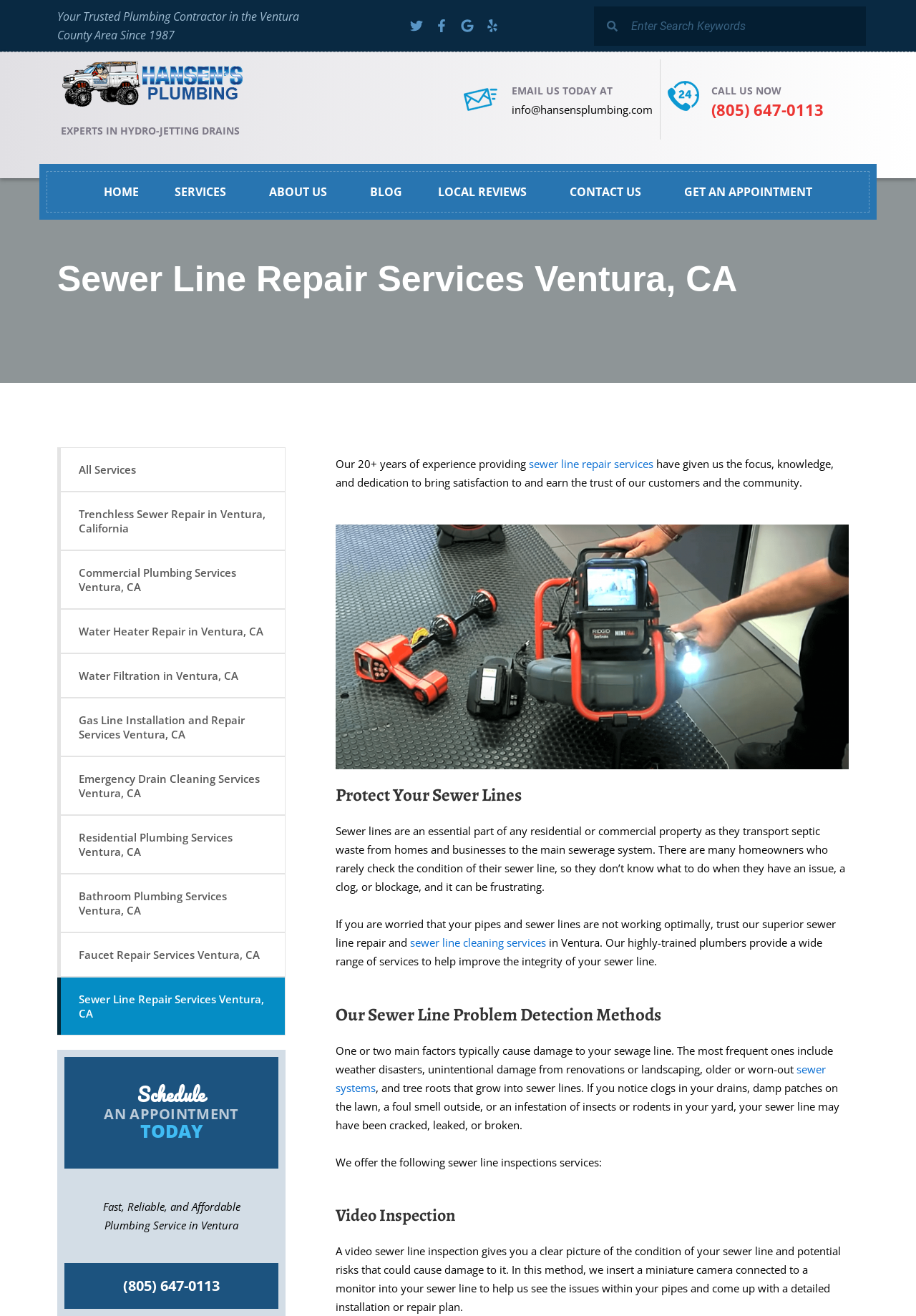Determine the bounding box coordinates for the region that must be clicked to execute the following instruction: "Click on the 'HOME' link".

[0.094, 0.131, 0.171, 0.161]